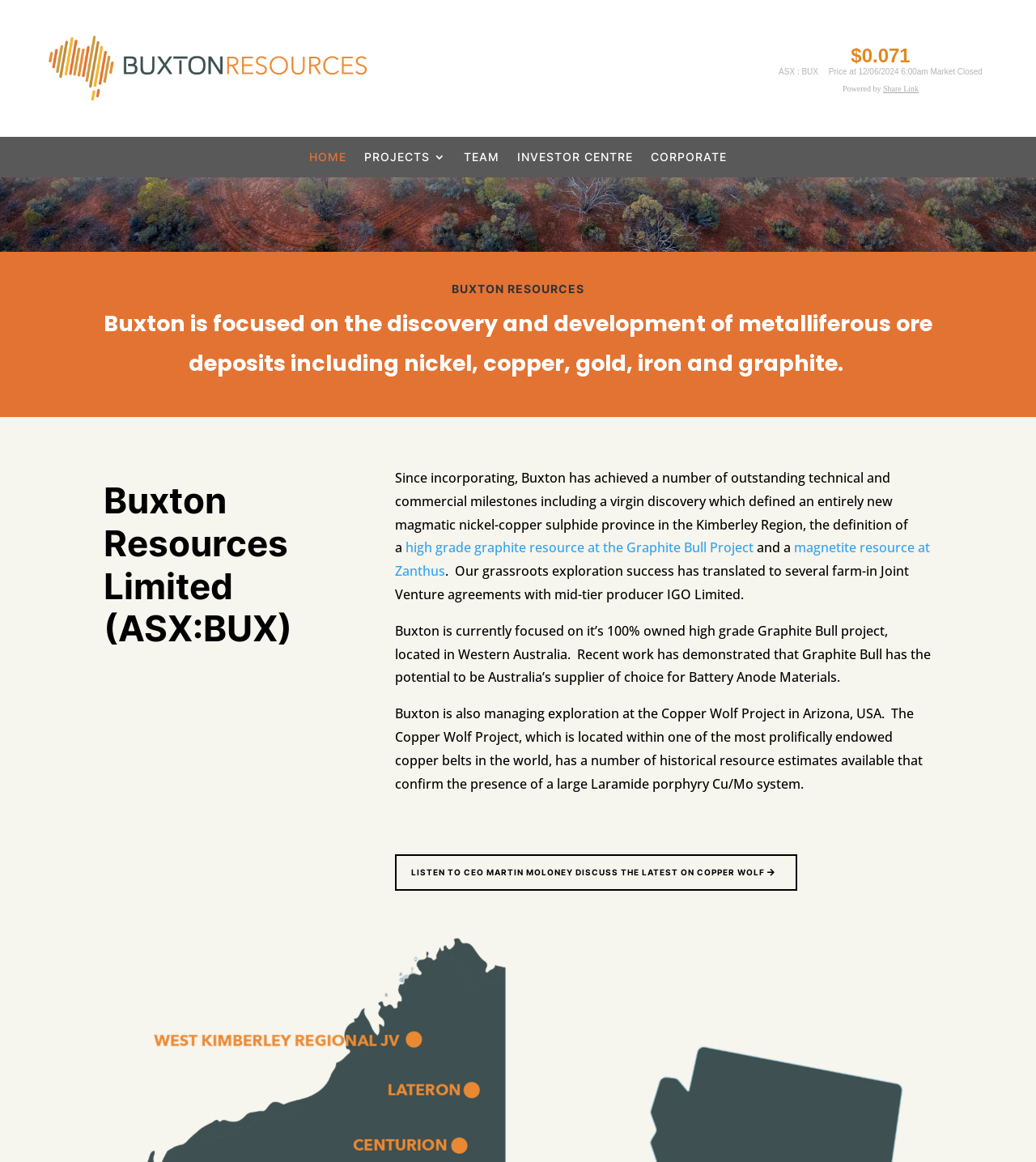Using the details in the image, give a detailed response to the question below:
What is the location of the Graphite Bull project?

According to the webpage, Buxton Resources is currently focused on its 100% owned high grade Graphite Bull project, and it is mentioned that the project is located in Western Australia.